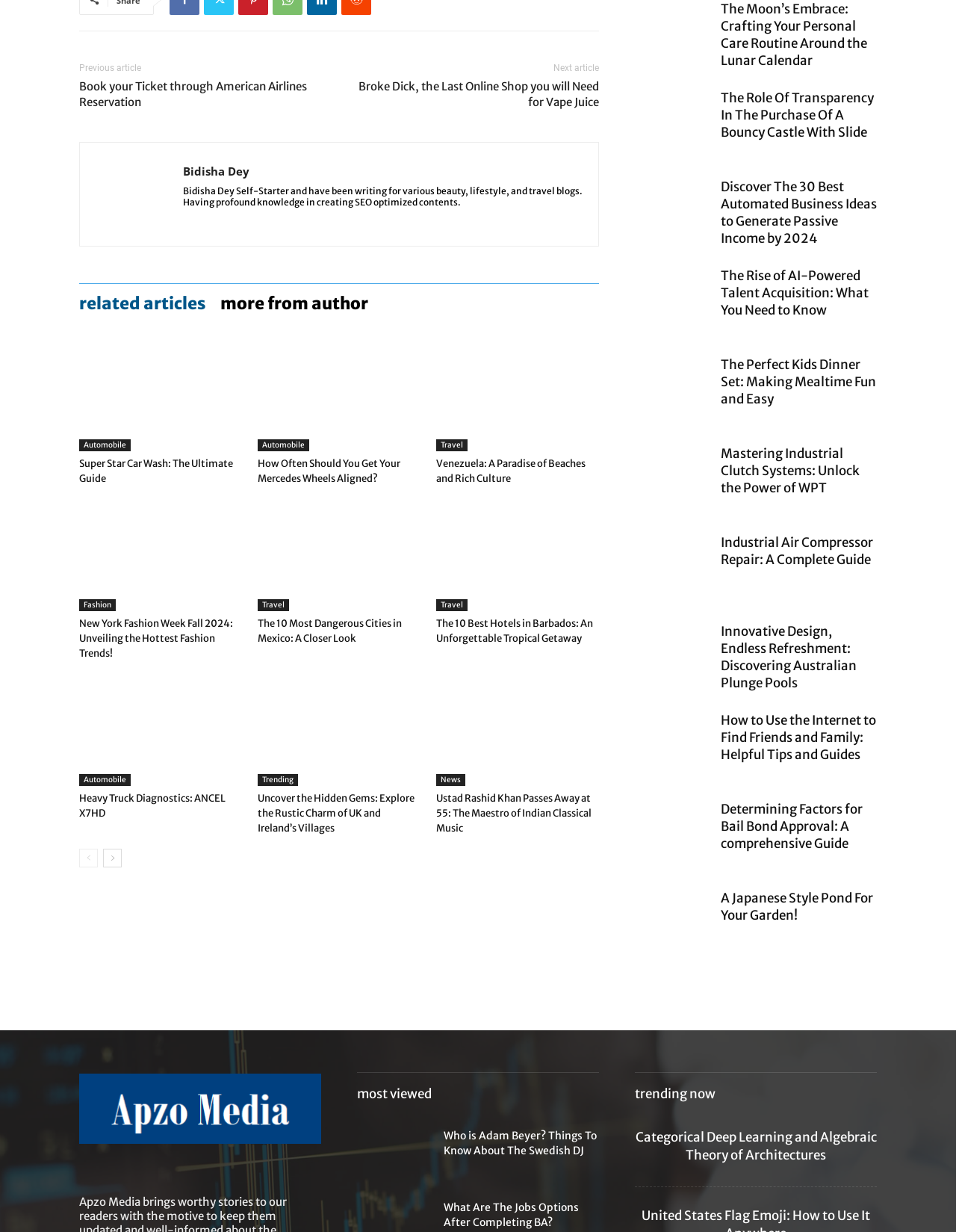Provide your answer in one word or a succinct phrase for the question: 
What is the theme of the article 'Venezuela: A Paradise of Beaches and Rich Culture'?

Travel